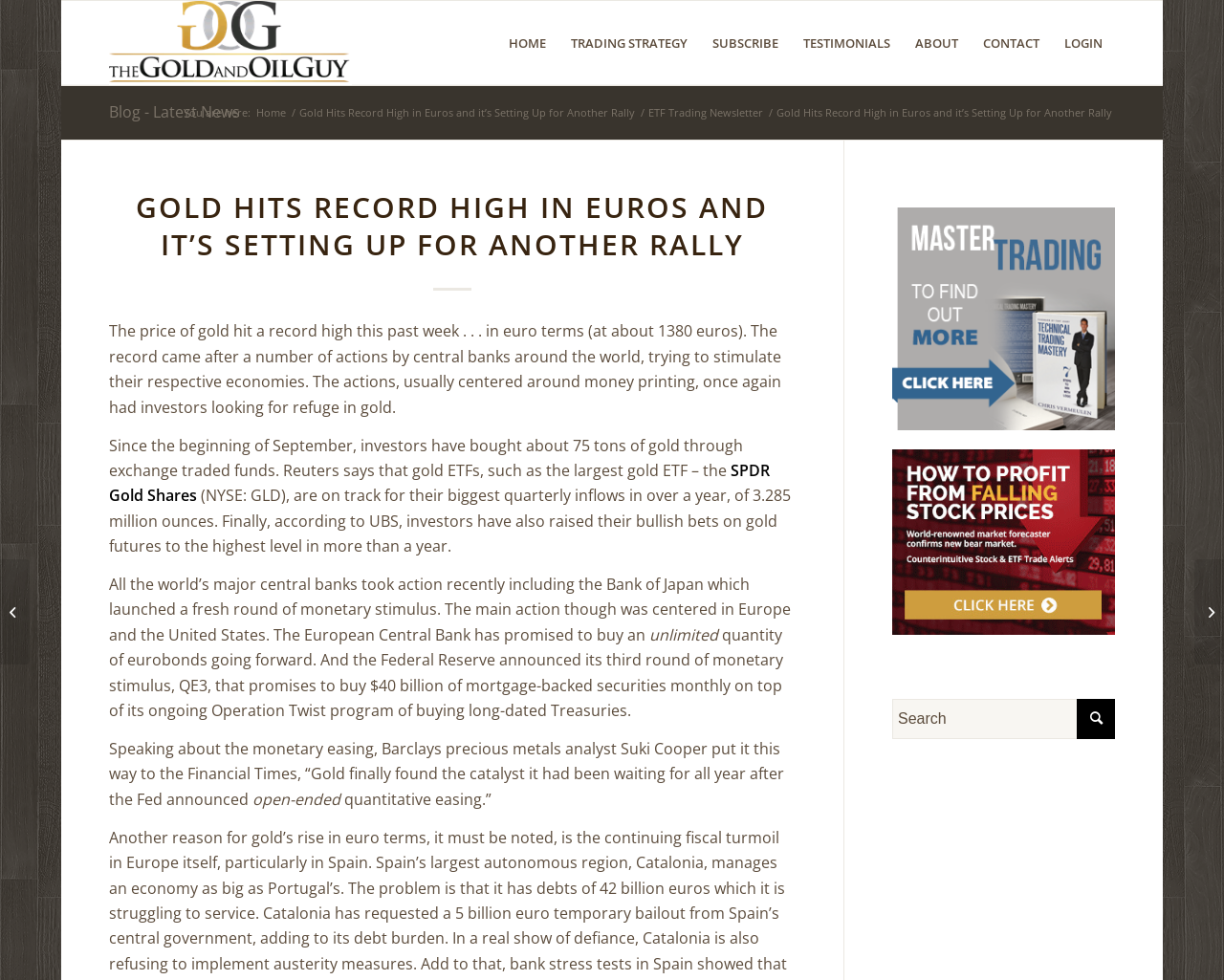What is the current record high price of gold in euros?
Please provide an in-depth and detailed response to the question.

The answer can be found in the StaticText element with the text 'The price of gold hit a record high this past week... in euro terms (at about 1380 euros).' This text is located in the main content area of the webpage, indicating that it is a key piece of information.